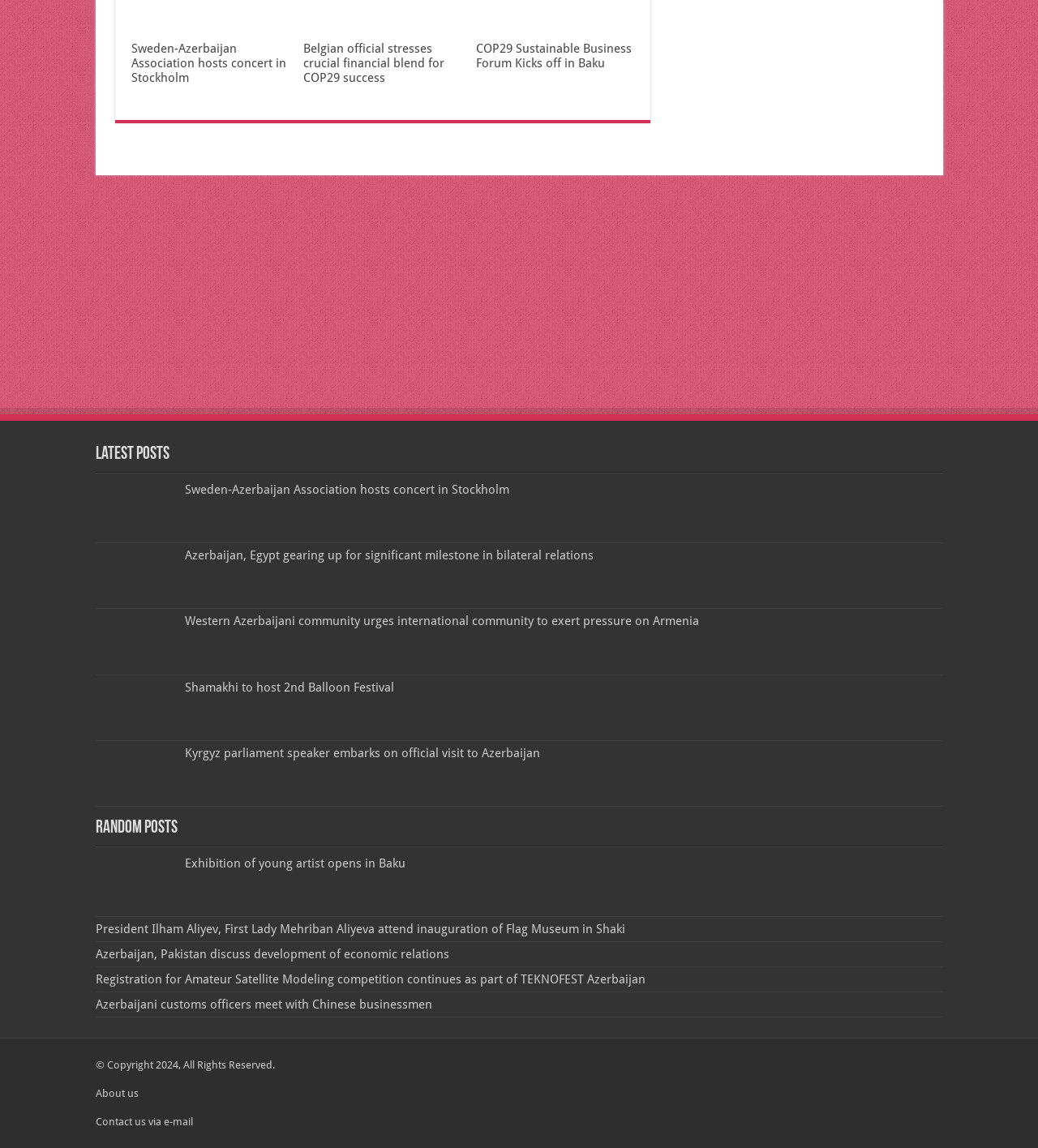What is the topic of the first heading?
Based on the image, provide a one-word or brief-phrase response.

Sweden-Azerbaijan Association